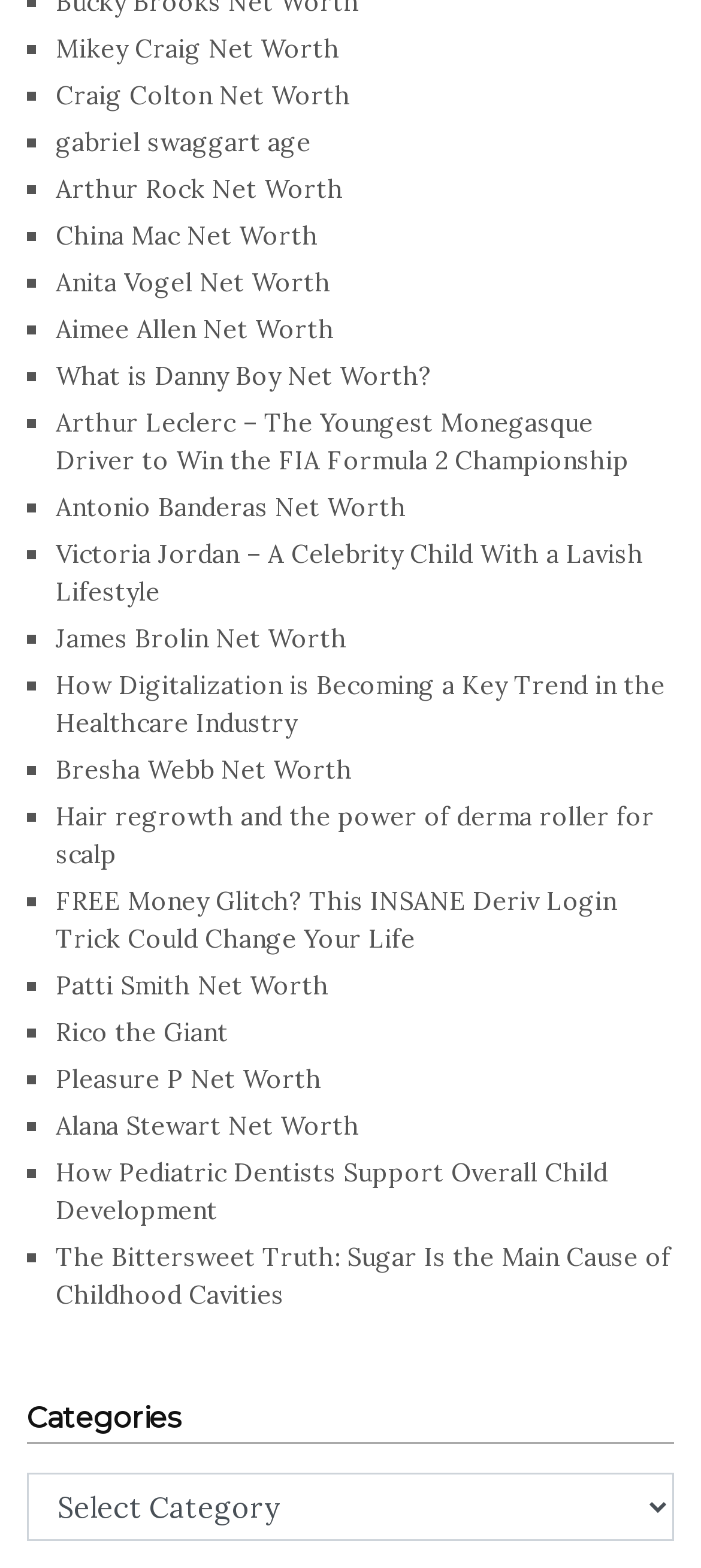Locate the bounding box coordinates of the element that should be clicked to execute the following instruction: "Read about Arthur Leclerc".

[0.079, 0.259, 0.897, 0.304]